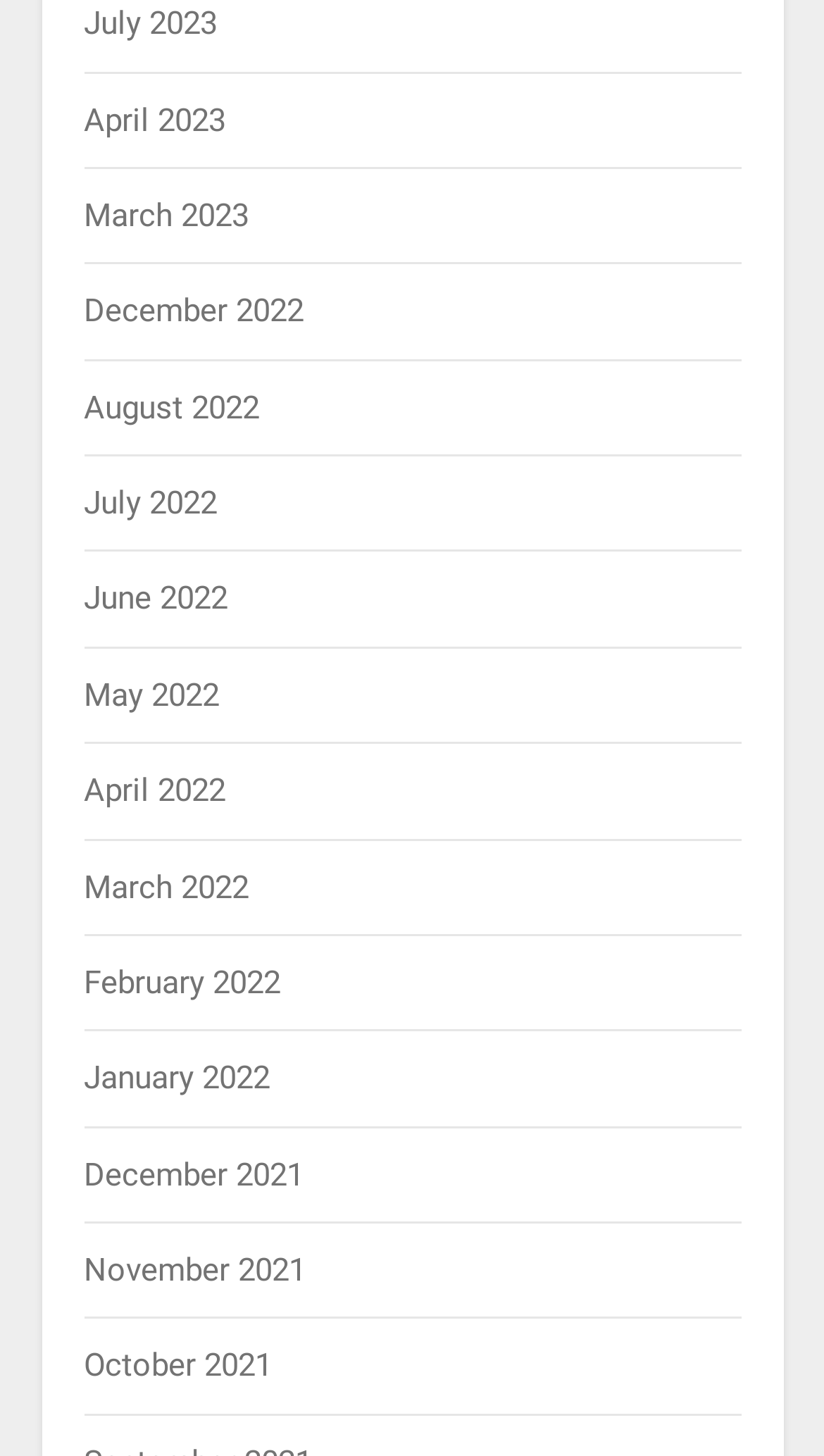Please reply with a single word or brief phrase to the question: 
What is the latest month listed?

July 2023